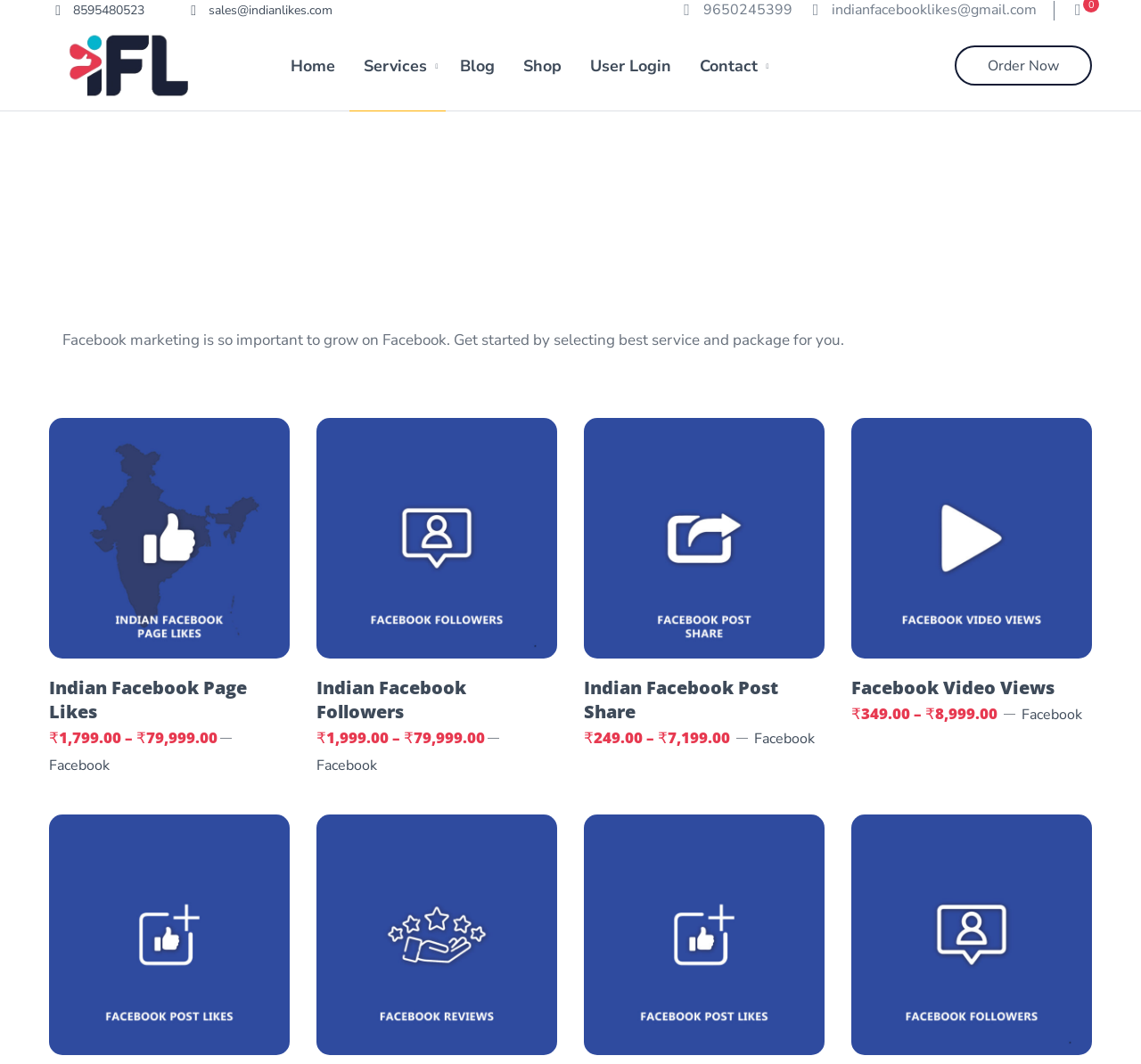Can you look at the image and give a comprehensive answer to the question:
What is the price range for Indian Facebook Page Likes?

The price range for Indian Facebook Page Likes can be found in the service description section. It is listed as ₹1,799.00 to ₹79,999.00, with a rating of 5.00 out of 5.